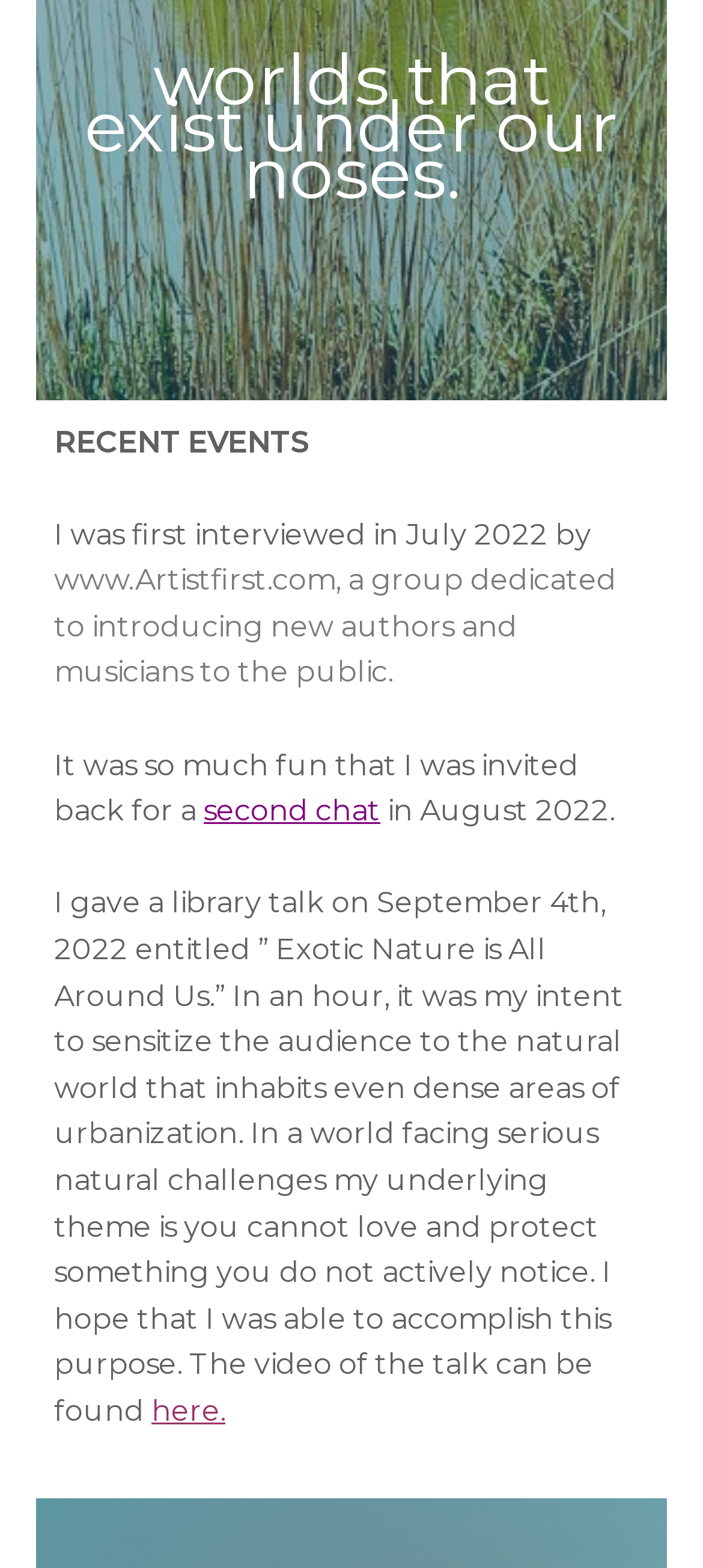What is the topic of the library talk?
Look at the screenshot and respond with one word or a short phrase.

Exotic Nature